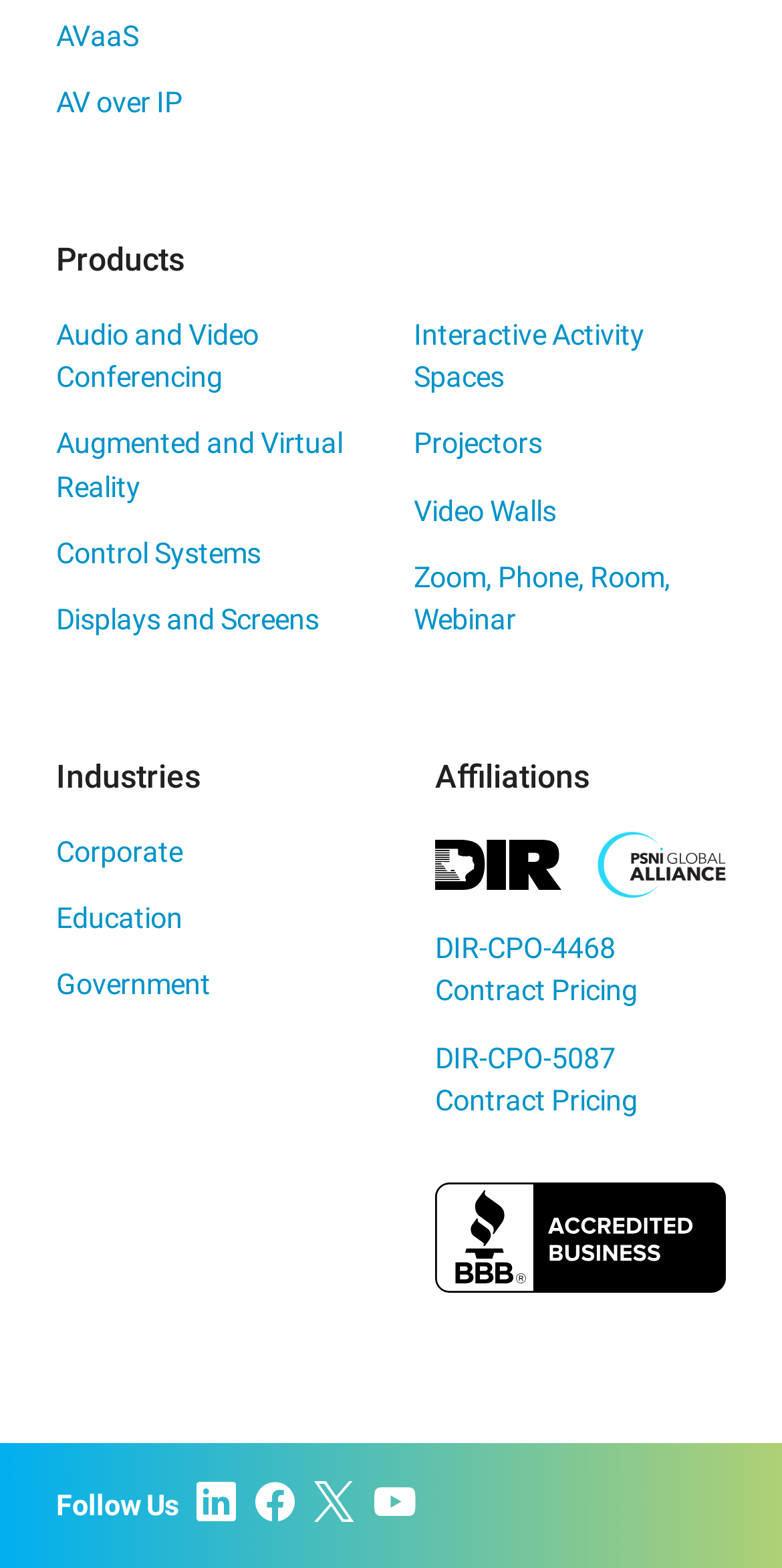Can you show the bounding box coordinates of the region to click on to complete the task described in the instruction: "Follow on LinkedIn"?

[0.247, 0.944, 0.304, 0.979]